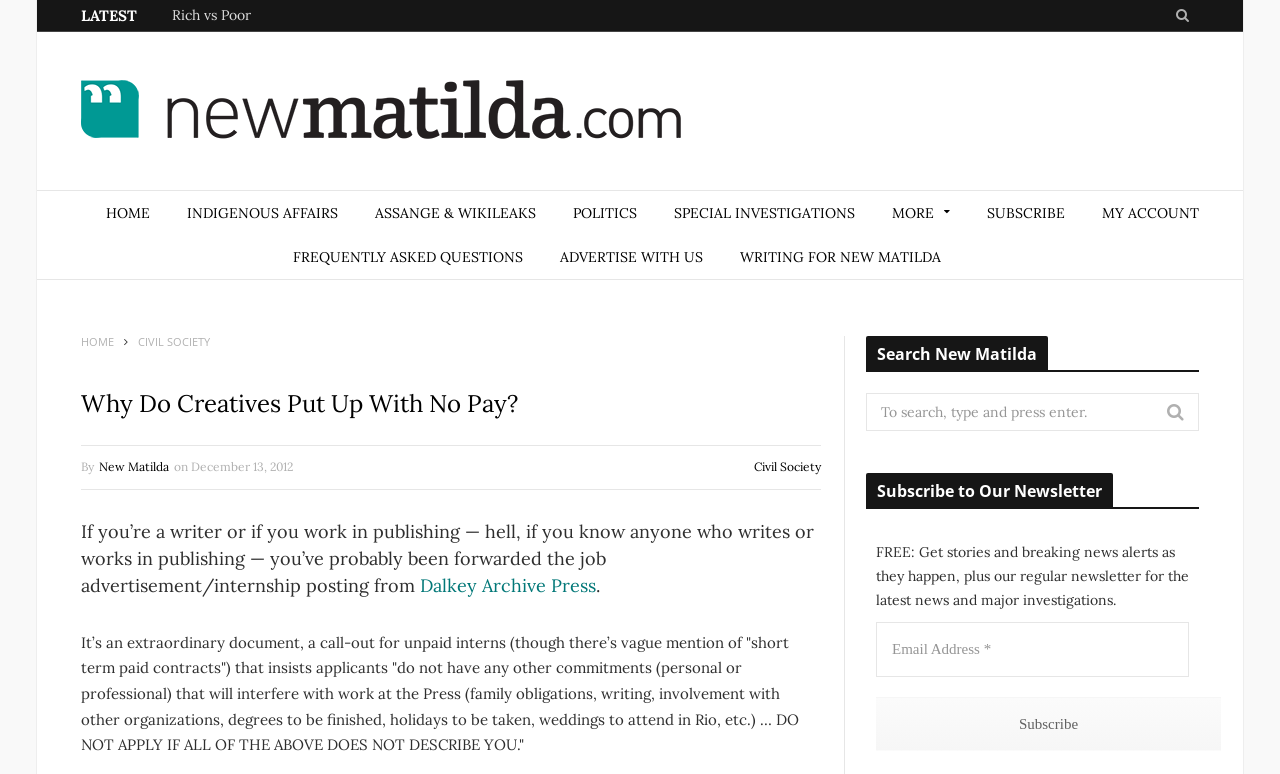Please specify the bounding box coordinates of the region to click in order to perform the following instruction: "Write for New Matilda".

[0.564, 0.302, 0.749, 0.362]